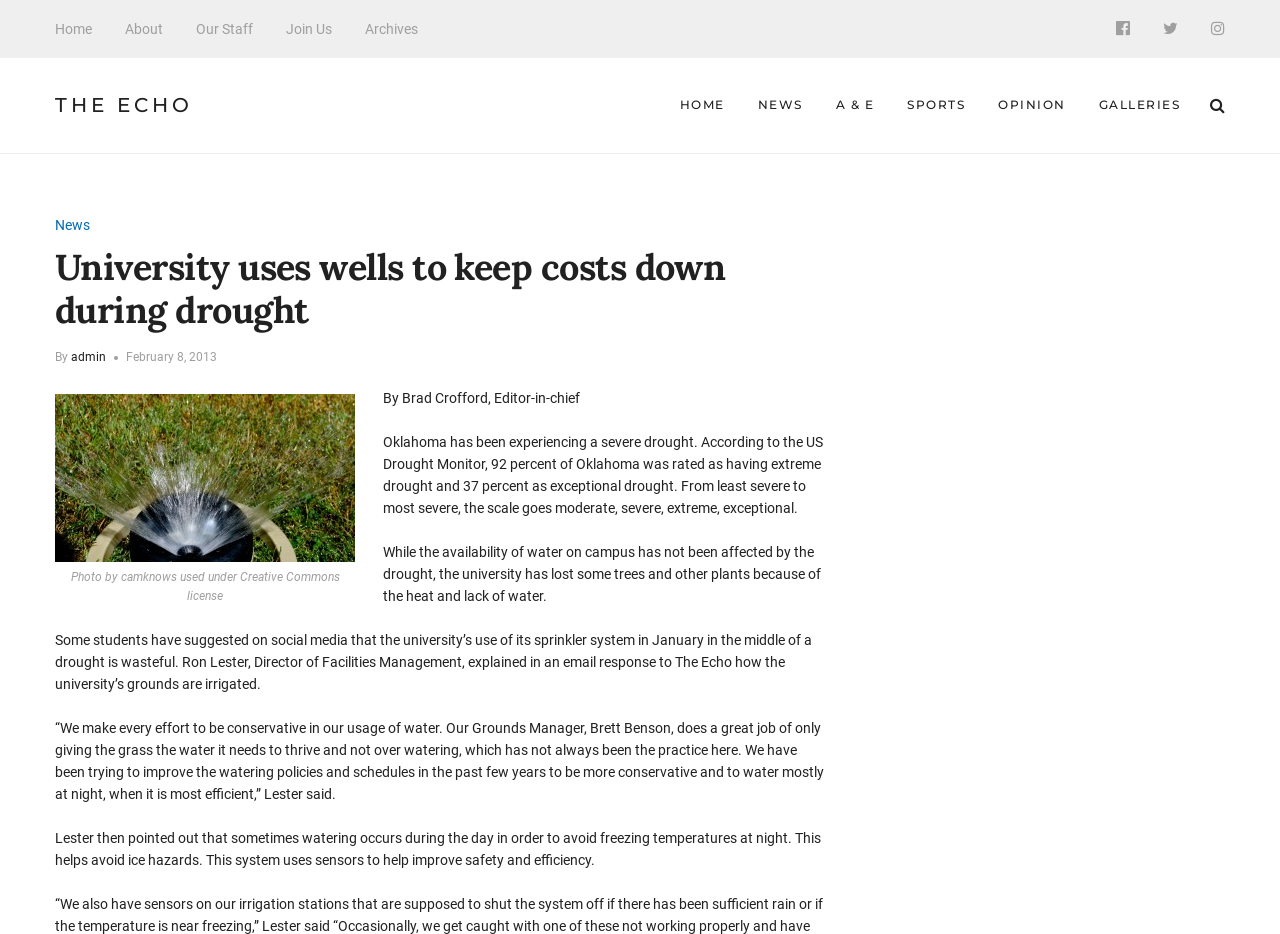Identify the bounding box coordinates of the region that should be clicked to execute the following instruction: "Click the Home link".

[0.043, 0.019, 0.072, 0.043]